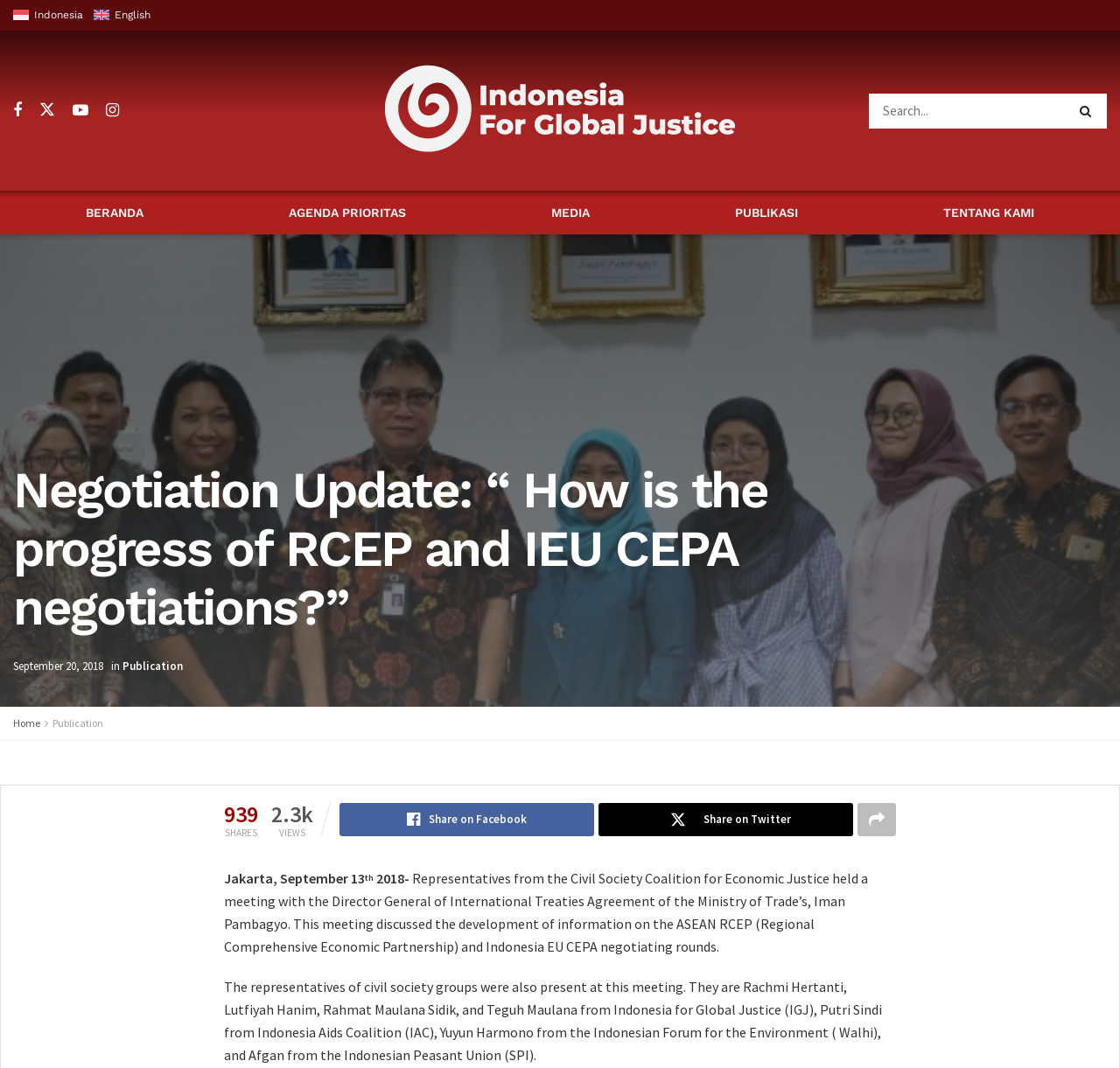How many shares does the publication have?
Could you answer the question in a detailed manner, providing as much information as possible?

The webpage displays a 'SHARES' label with a value of '2.3k' below it, indicating that the publication has 2.3 thousand shares.